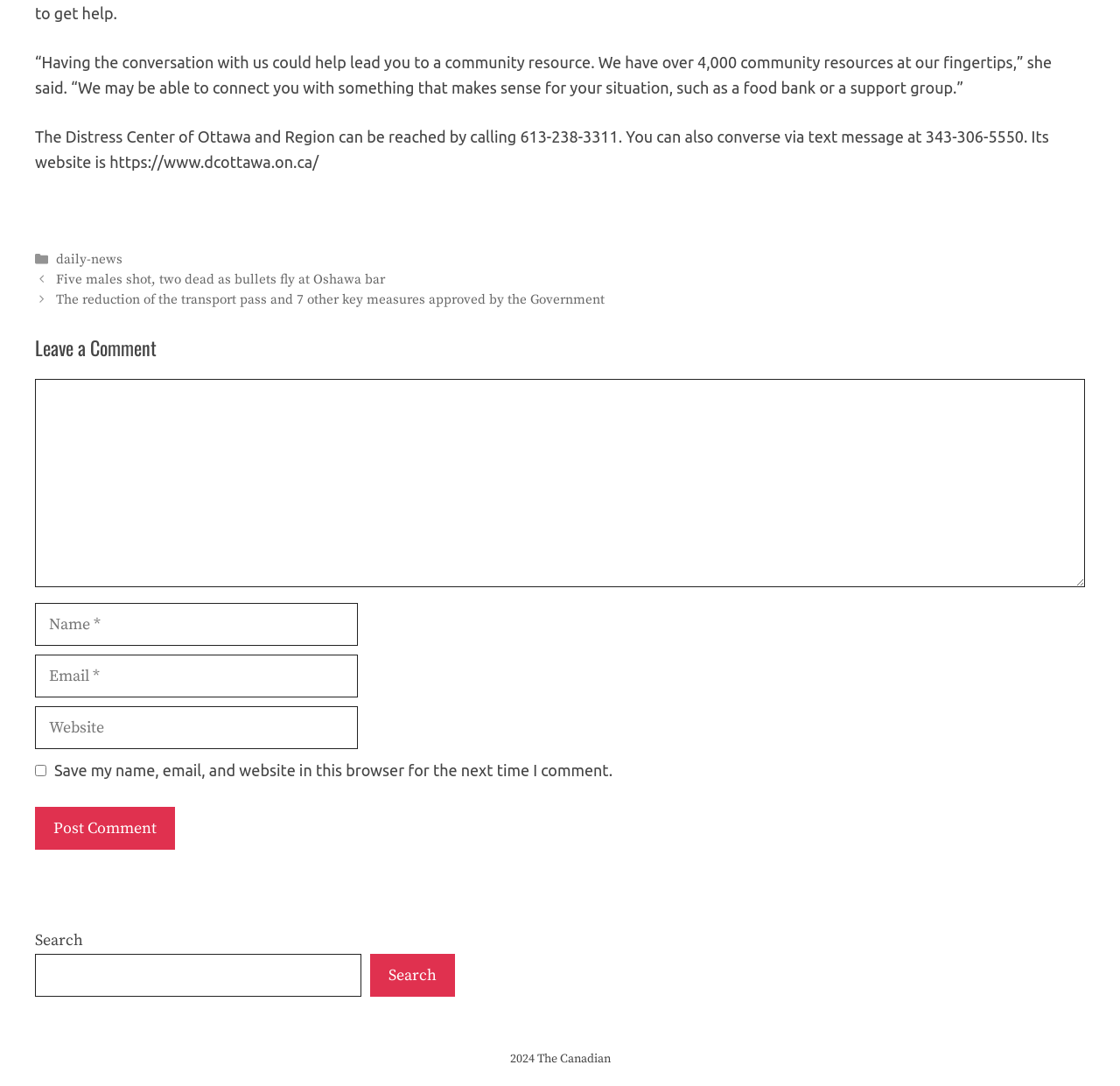What is the button labeled 'Post Comment' used for?
Based on the image, give a one-word or short phrase answer.

To submit a comment